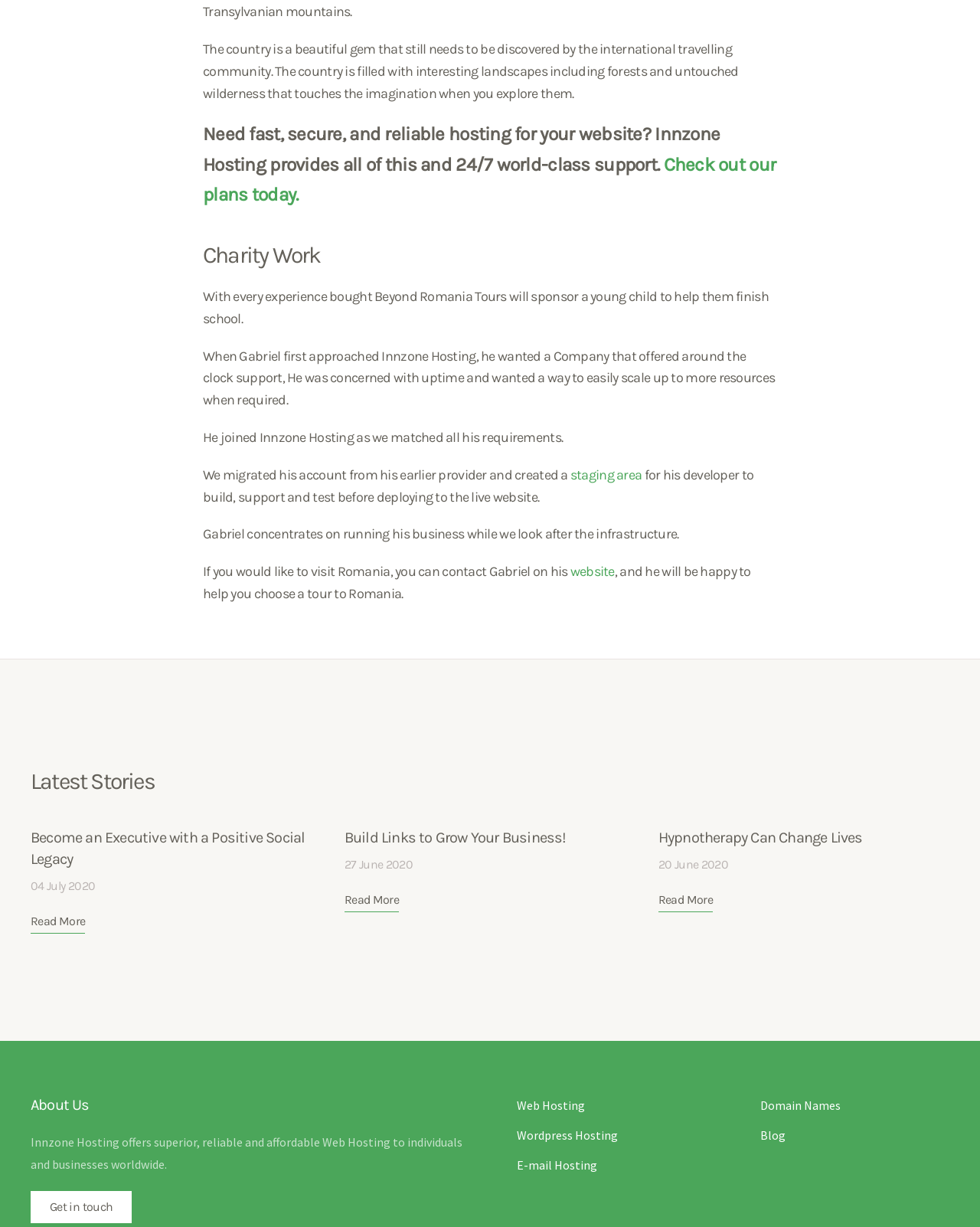Using the information in the image, give a detailed answer to the following question: What is the charity work mentioned on the webpage?

The webpage mentions that with every experience bought from Beyond Romania Tours, the company will sponsor a young child to help them finish school. This is stated in the section titled 'Charity Work'.